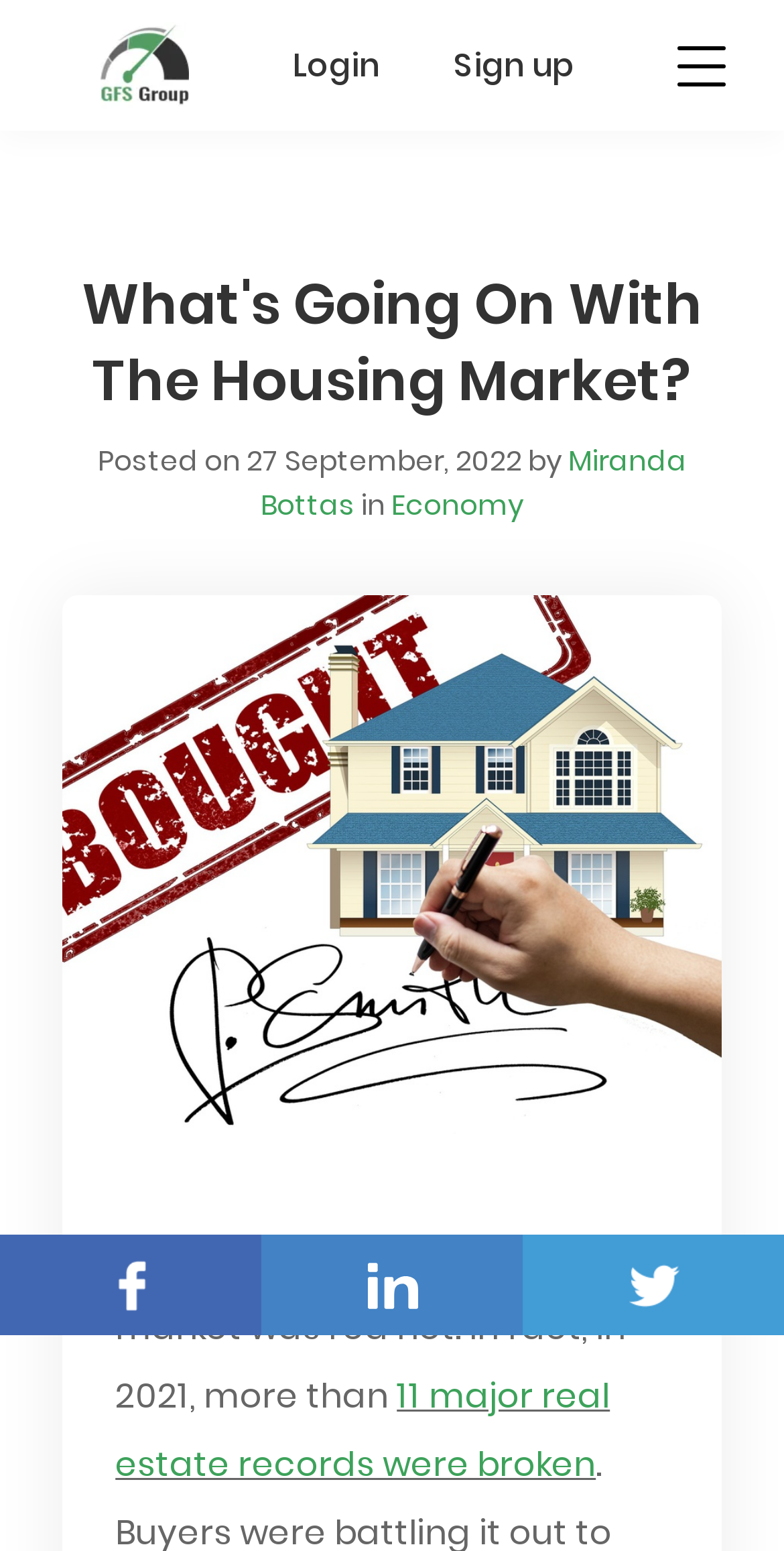Please specify the bounding box coordinates for the clickable region that will help you carry out the instruction: "Click on the 'SPORTS' link".

None